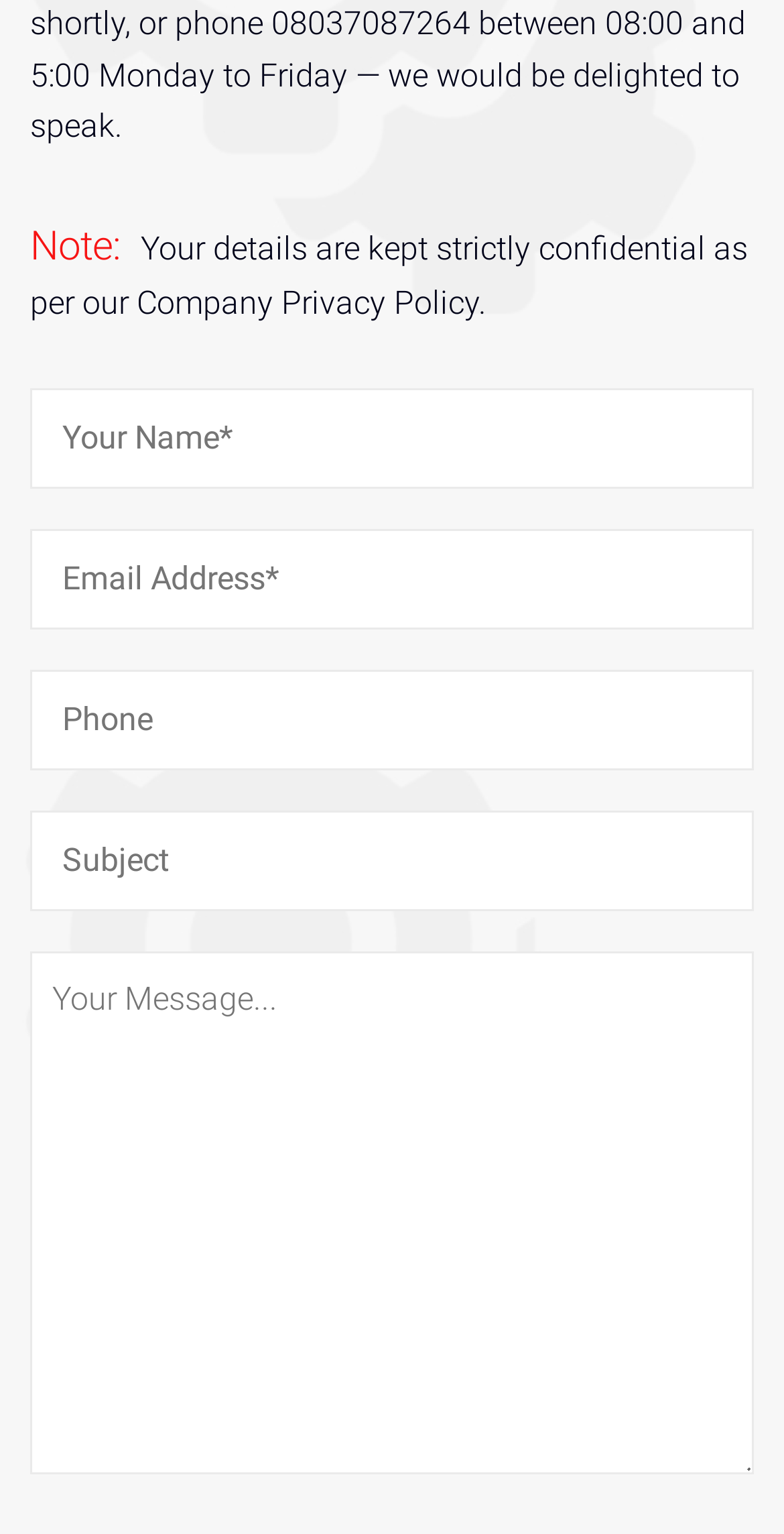How many text boxes are there?
Use the image to answer the question with a single word or phrase.

5